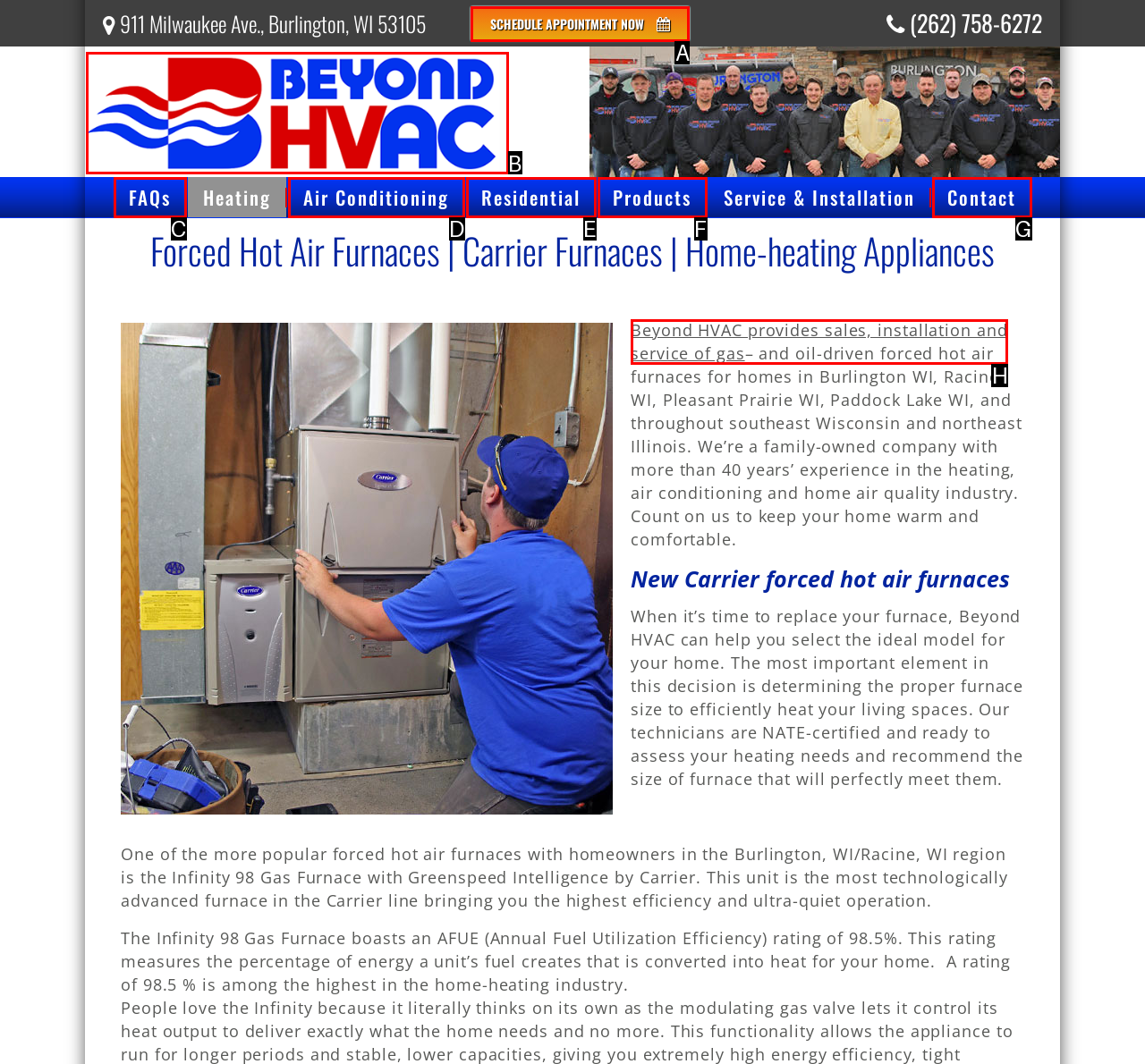Tell me which option I should click to complete the following task: Schedule an appointment now Answer with the option's letter from the given choices directly.

A